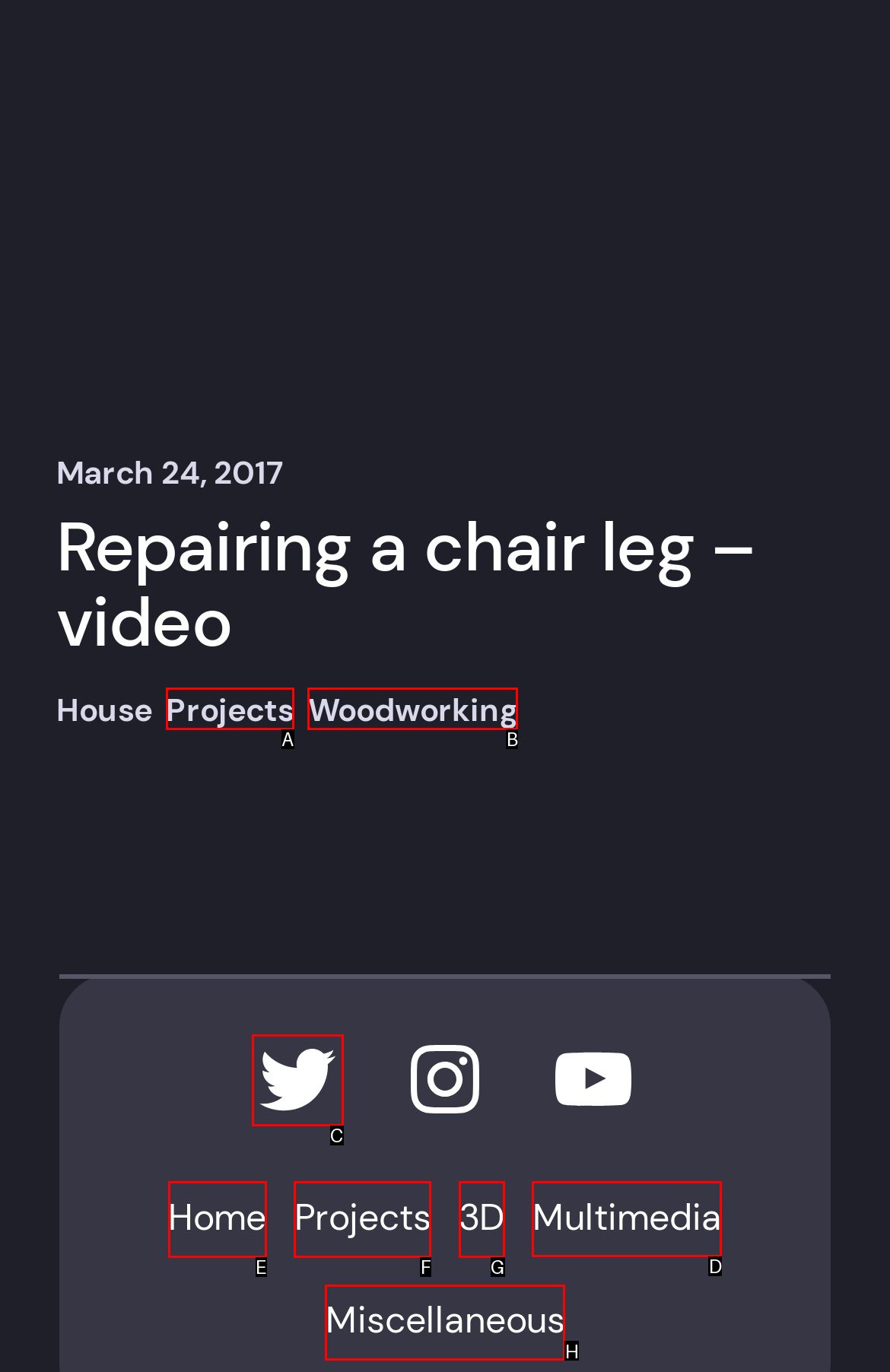For the task: explore the 'Multimedia' section, specify the letter of the option that should be clicked. Answer with the letter only.

D